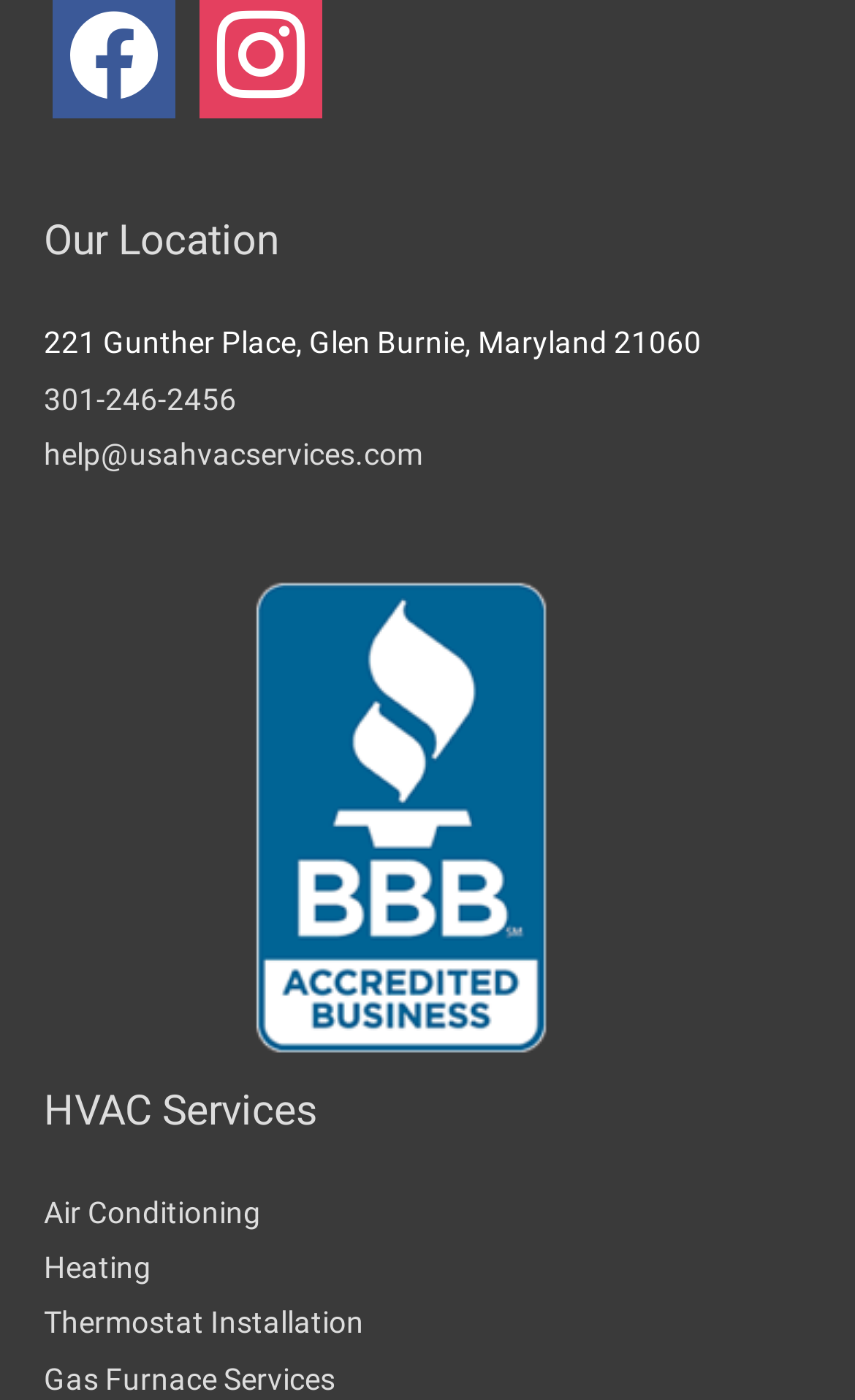Pinpoint the bounding box coordinates for the area that should be clicked to perform the following instruction: "Send an email to us".

[0.051, 0.312, 0.495, 0.337]